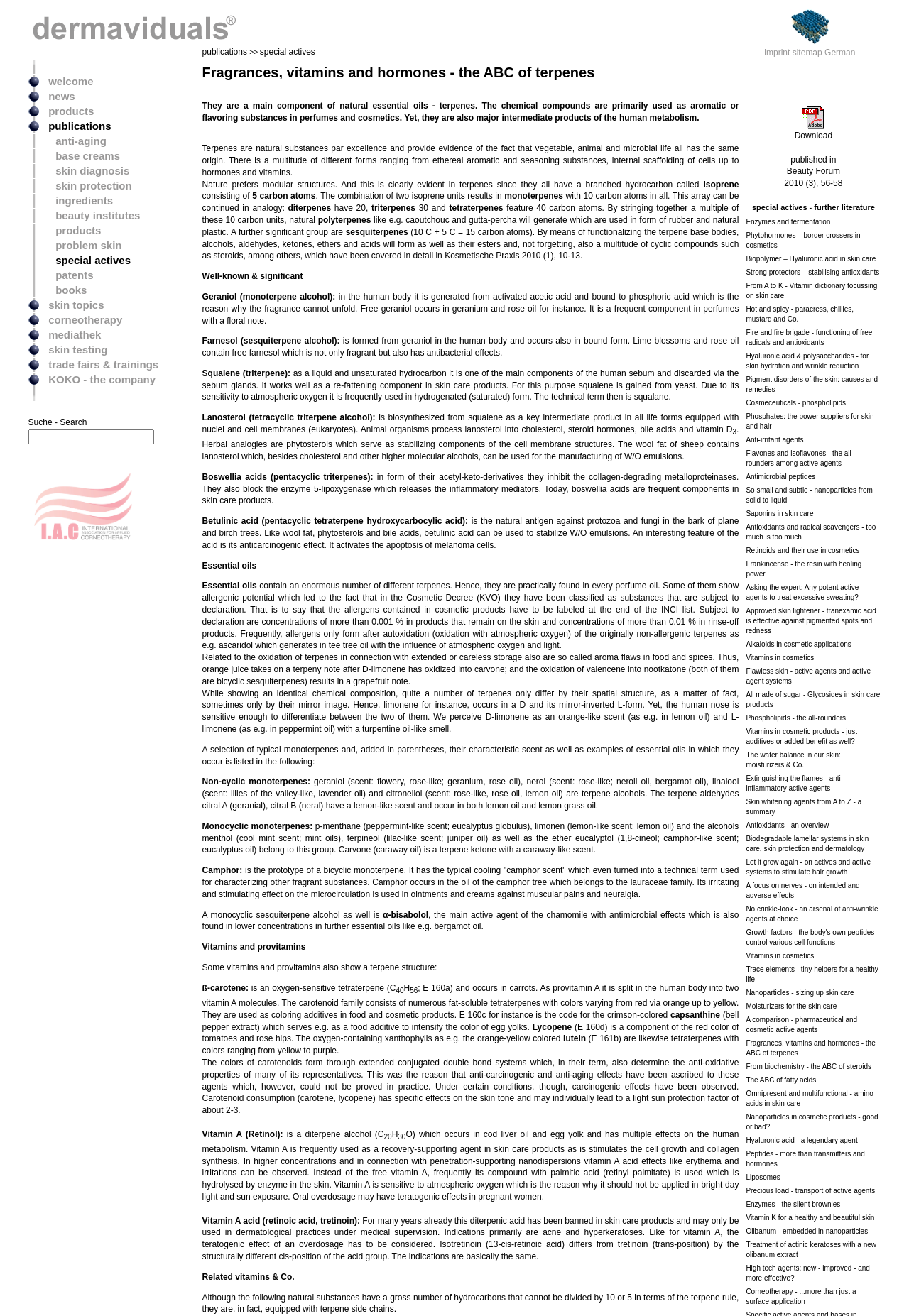What is the second link in the top navigation bar?
Could you answer the question in a detailed manner, providing as much information as possible?

The top navigation bar contains 5 links. The second link from the left is 'special actives', which is a part of the 'publications >> special actives' link.